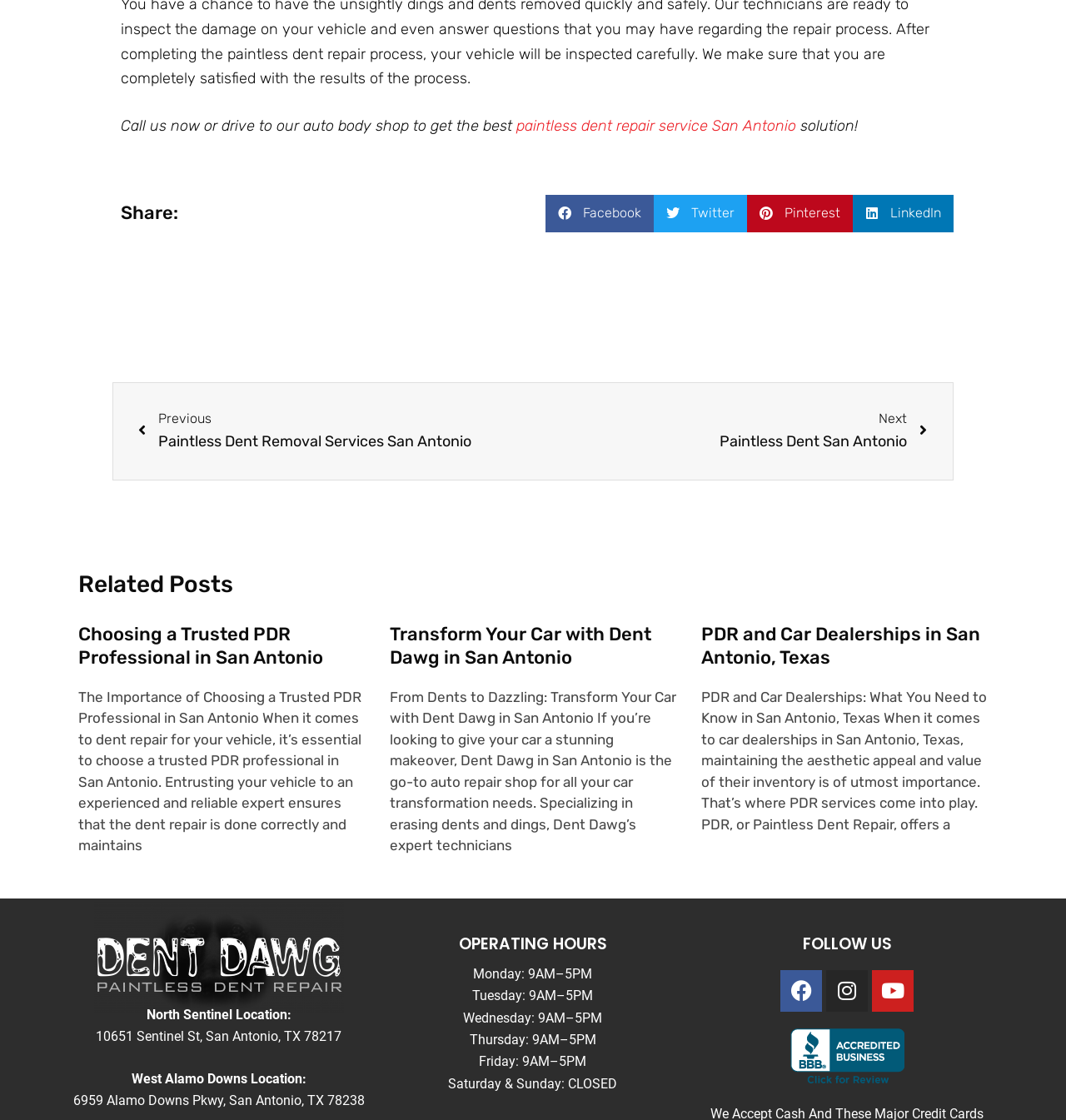What is the name of the auto body shop mentioned on the webpage?
Please use the image to provide a one-word or short phrase answer.

Dent Dawg